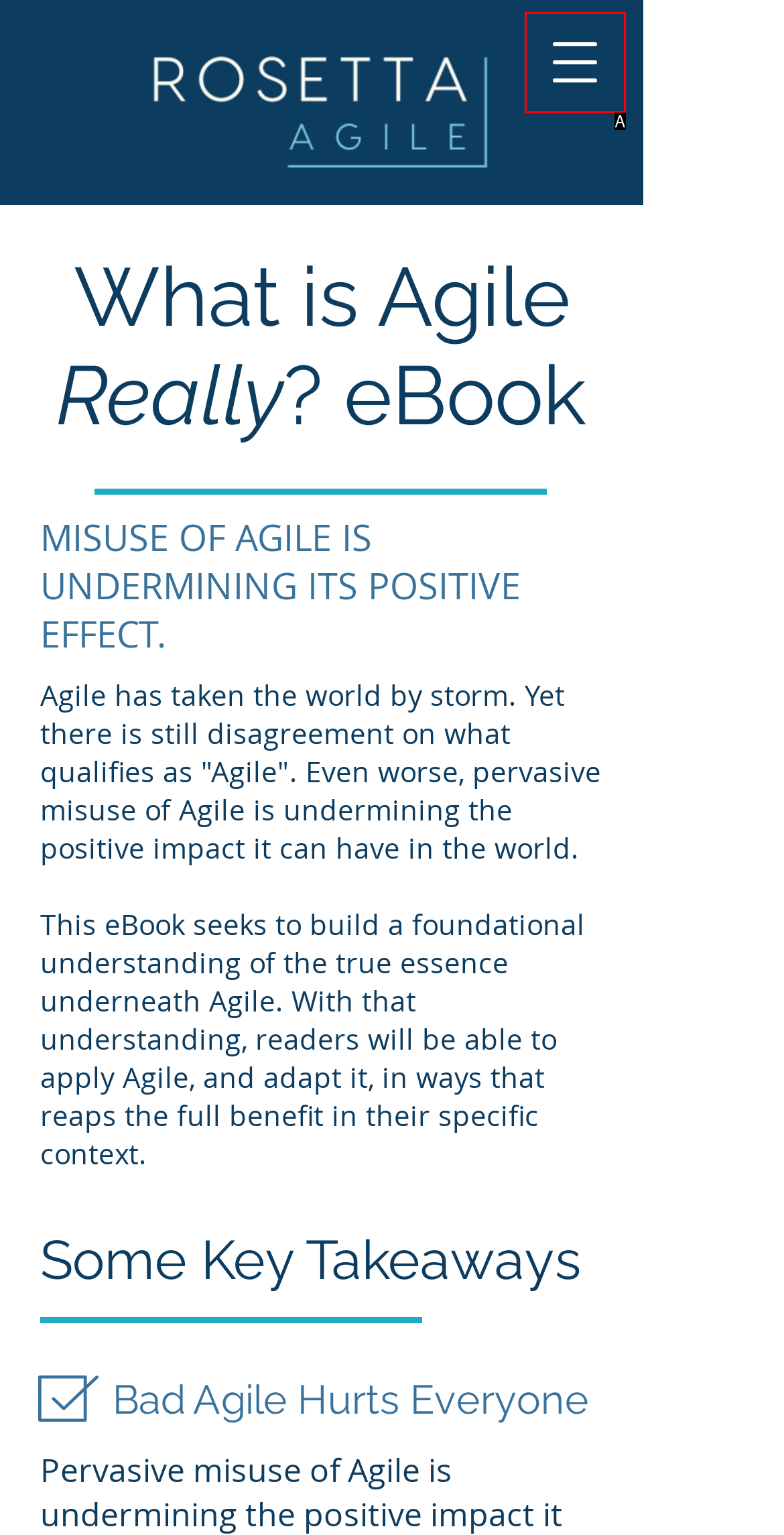Find the option that matches this description: aria-label="Open navigation menu"
Provide the corresponding letter directly.

A